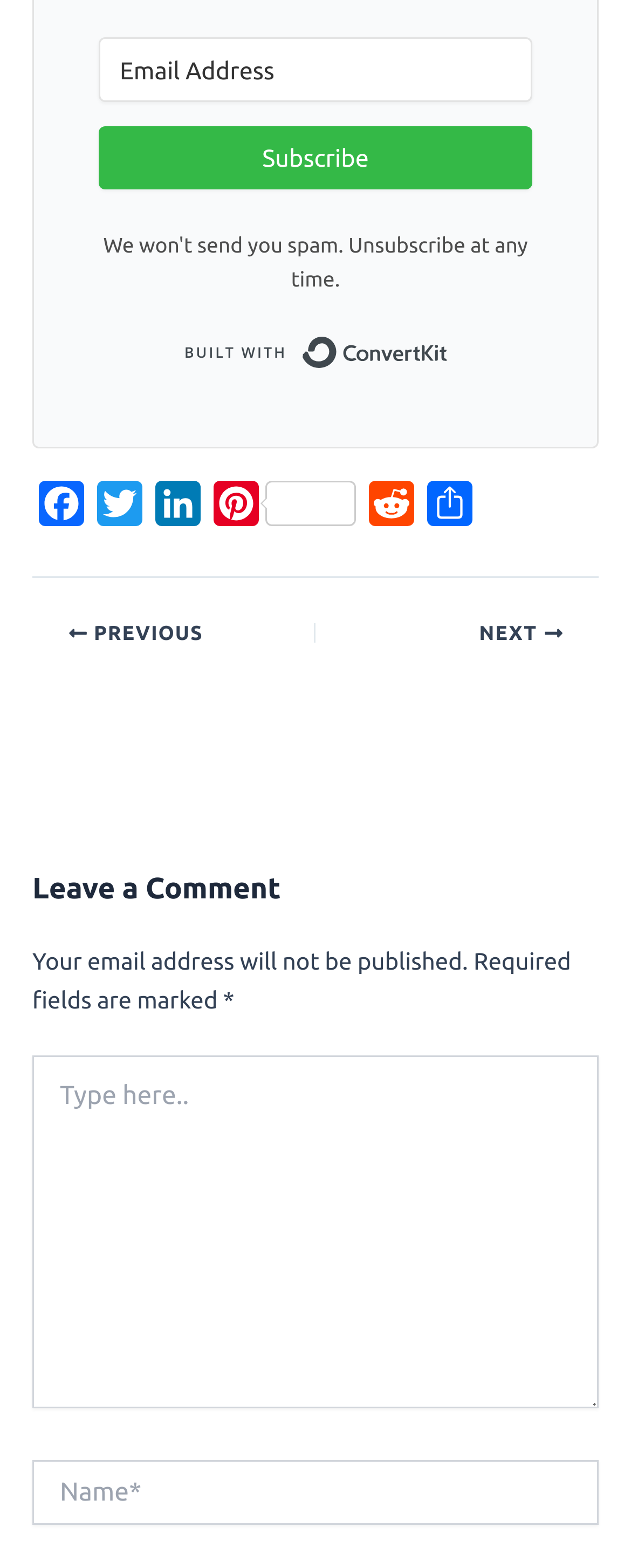What is the label of the first textbox?
Examine the screenshot and reply with a single word or phrase.

Email Address